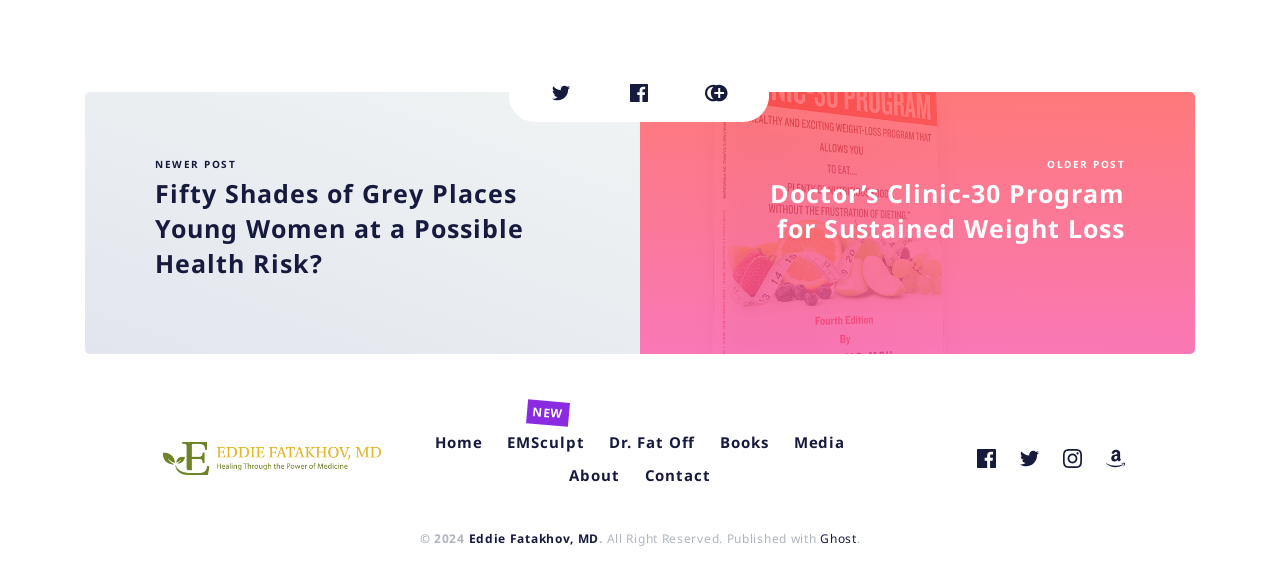What is the name of the program for sustained weight loss?
Look at the image and answer the question using a single word or phrase.

Doctor’s Clinic-30 Program